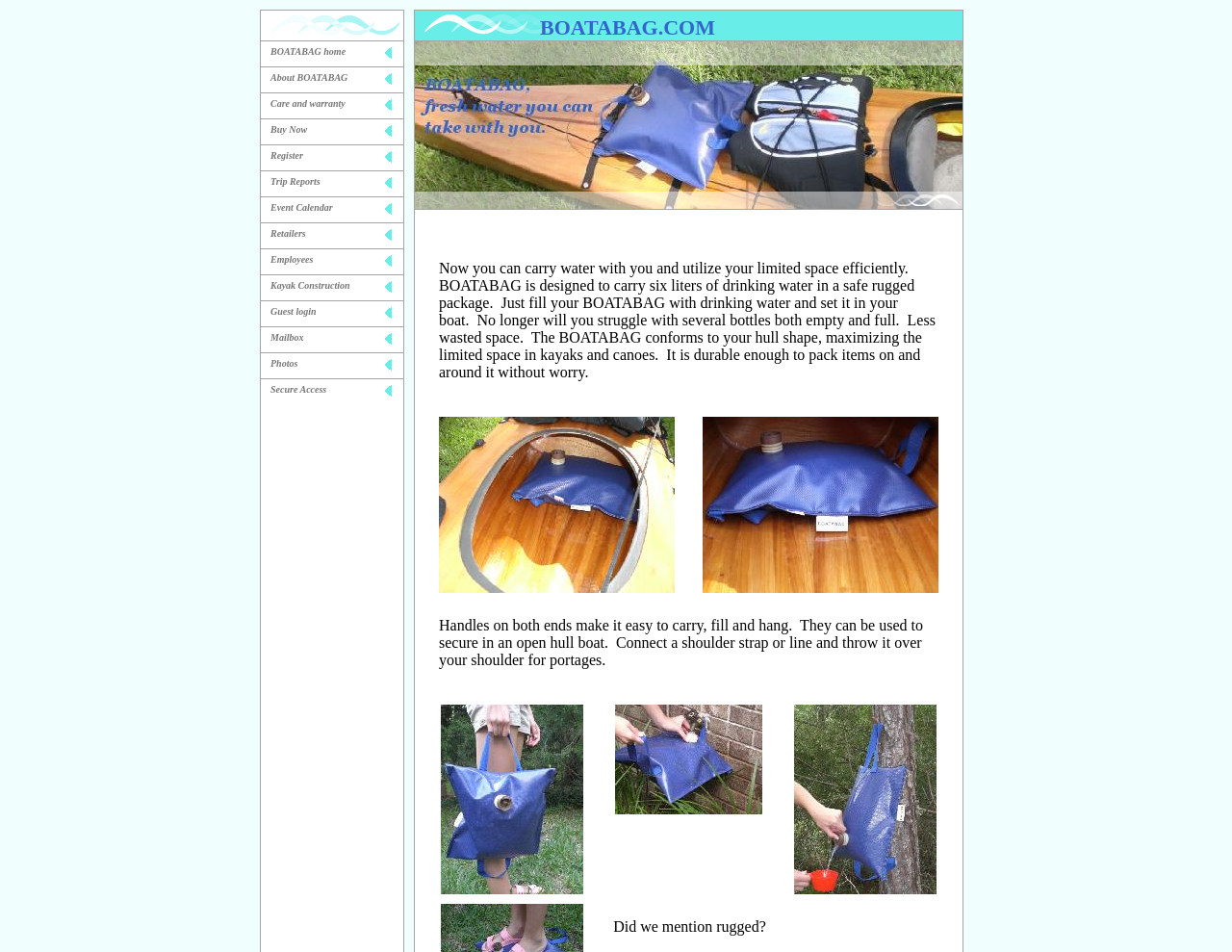Predict the bounding box for the UI component with the following description: "BOATABAG home".

[0.212, 0.042, 0.327, 0.07]